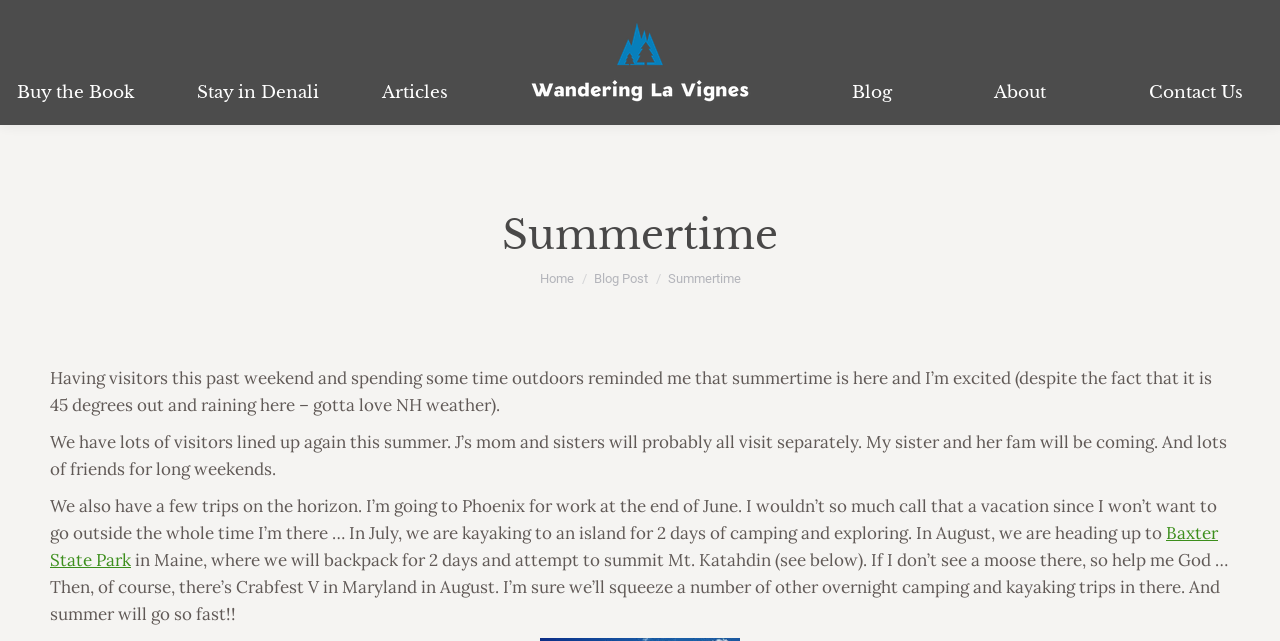Describe all the significant parts and information present on the webpage.

The webpage is titled "Summertime - Wandering La Vignes" and has a prominent link to "Wandering La Vignes" at the top, accompanied by an image with the same name. Below this, there are several links lined up horizontally, including "Buy the Book", "Stay in Denali", "Articles", "Blog", "About", and "Contact Us".

The main content of the page is divided into sections. A heading "Summertime" is centered near the top, followed by a breadcrumb trail indicating the current location, "You are here:". Below this, there are links to "Home" and "Blog Post".

The main article begins with a title "Summertime" and consists of three paragraphs of text. The first paragraph discusses the arrival of summer and having visitors over. The second paragraph lists the various visitors expected, including family and friends. The third paragraph mentions upcoming trips, including a work trip to Phoenix, a kayaking and camping trip, and a backpacking trip to Baxter State Park in Maine, where the author hopes to see a moose. There is also a link to "Baxter State Park" within the text. The article concludes with a mention of Crabfest V in Maryland and the author's expectation that summer will pass quickly.